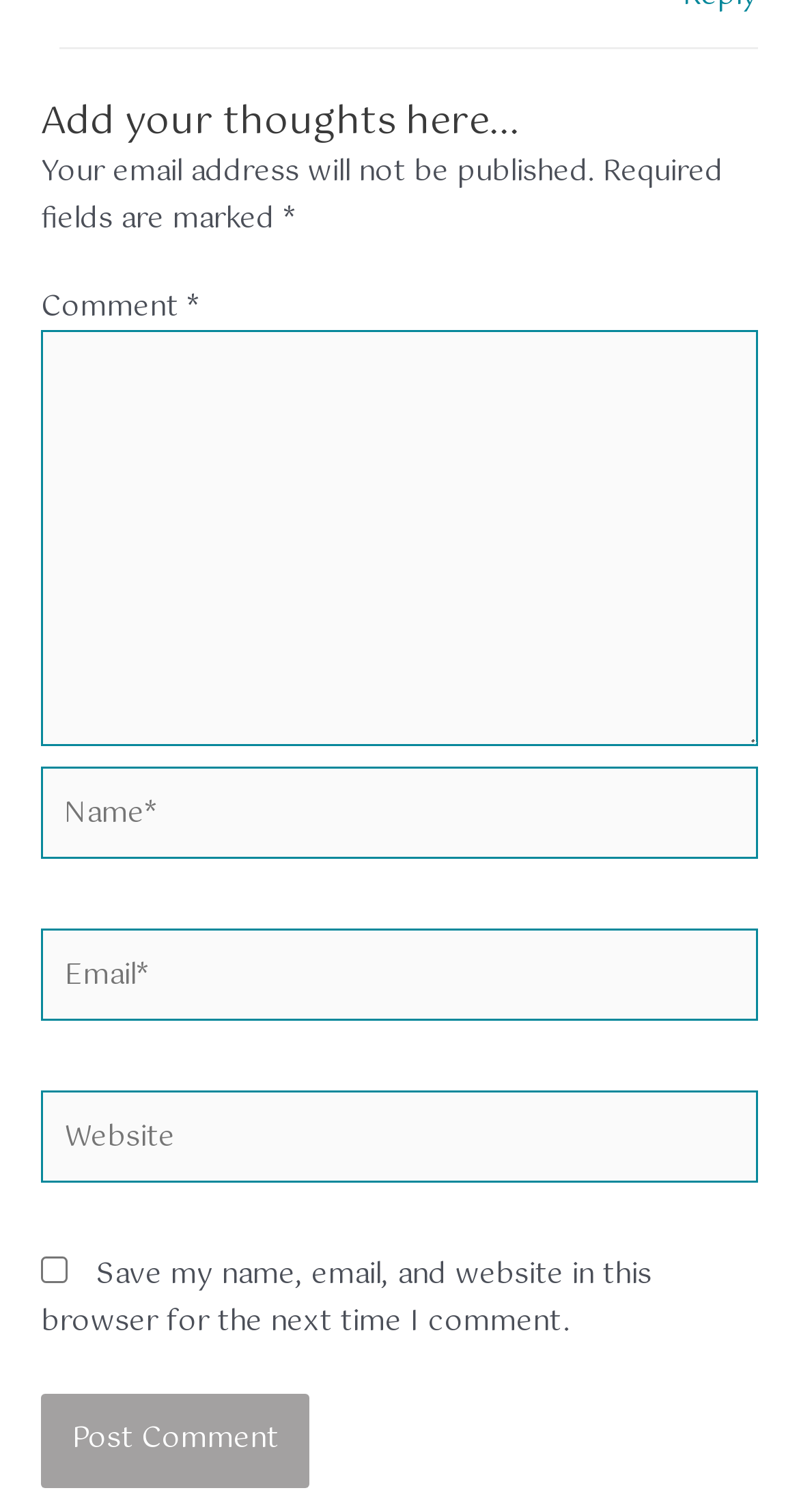Using the element description: "parent_node: Email* name="email" placeholder="Email*"", determine the bounding box coordinates. The coordinates should be in the format [left, top, right, bottom], with values between 0 and 1.

[0.051, 0.615, 0.949, 0.676]